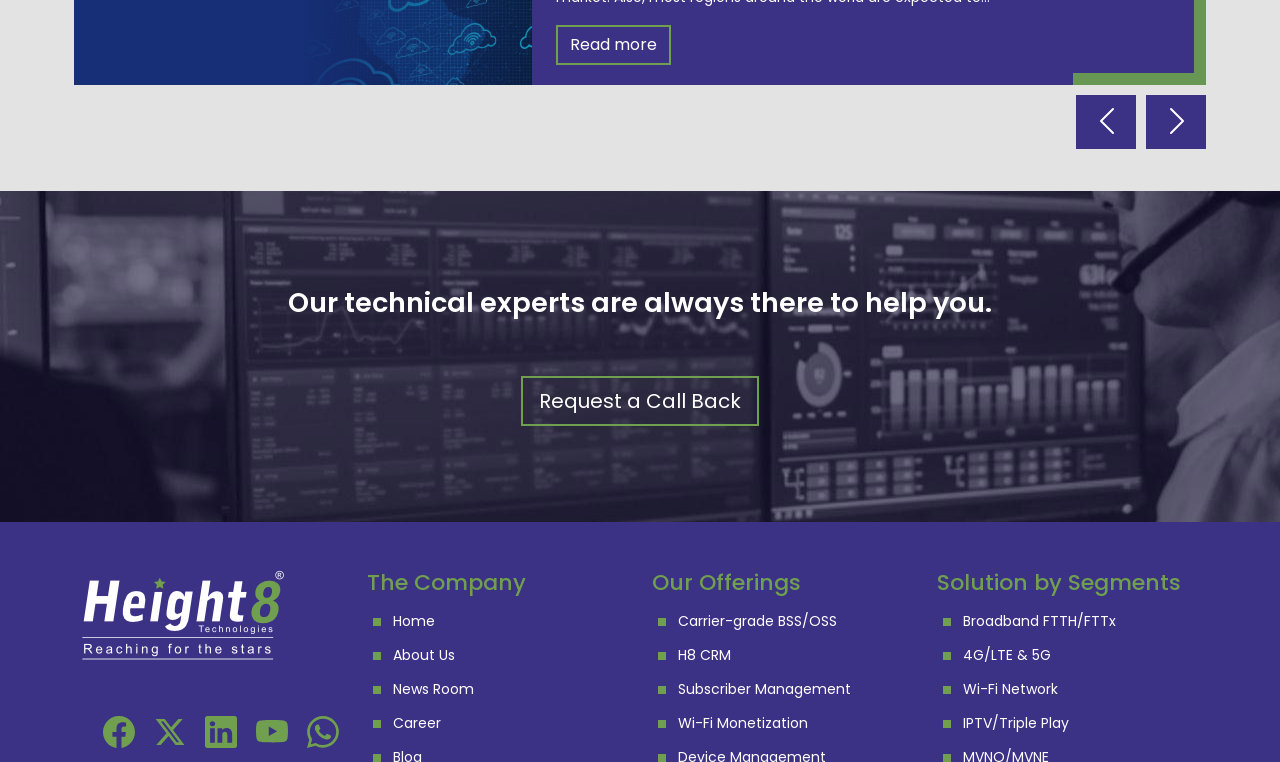Determine the bounding box coordinates for the area that needs to be clicked to fulfill this task: "Click the 'Next' button". The coordinates must be given as four float numbers between 0 and 1, i.e., [left, top, right, bottom].

[0.895, 0.125, 0.942, 0.196]